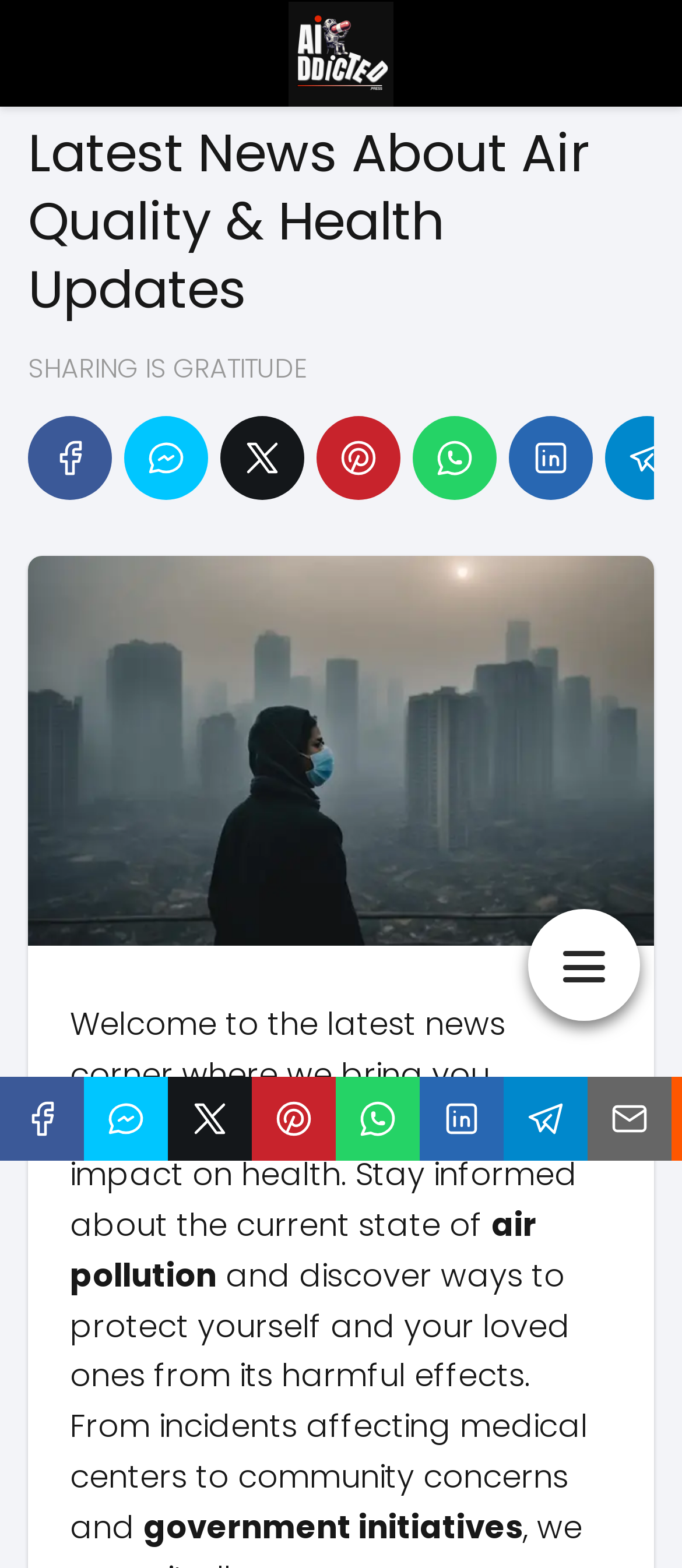Can you determine the main header of this webpage?

Latest News About Air Quality & Health Updates